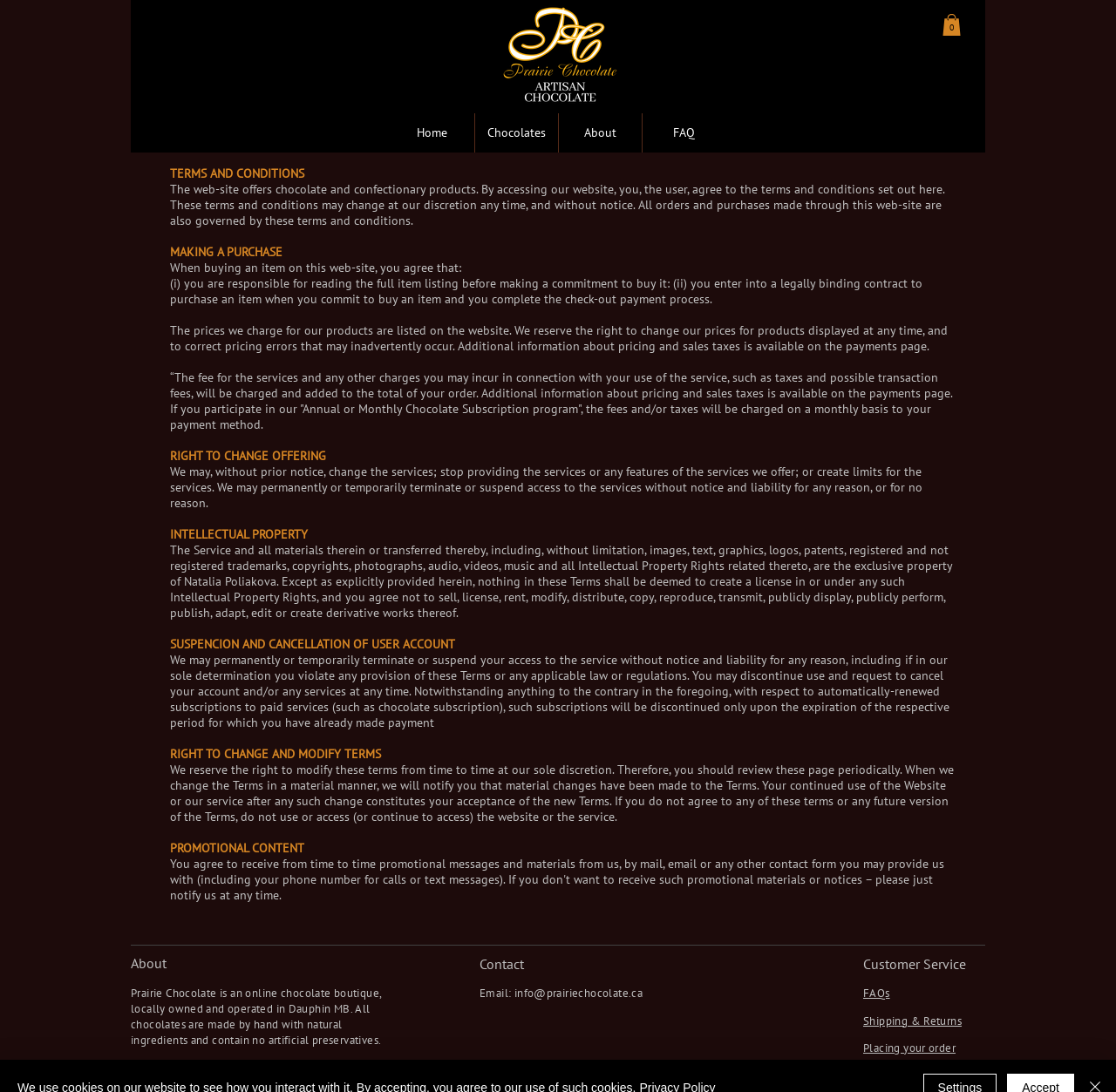Locate the UI element described by FAQ in the provided webpage screenshot. Return the bounding box coordinates in the format (top-left x, top-left y, bottom-right x, bottom-right y), ensuring all values are between 0 and 1.

[0.575, 0.104, 0.65, 0.14]